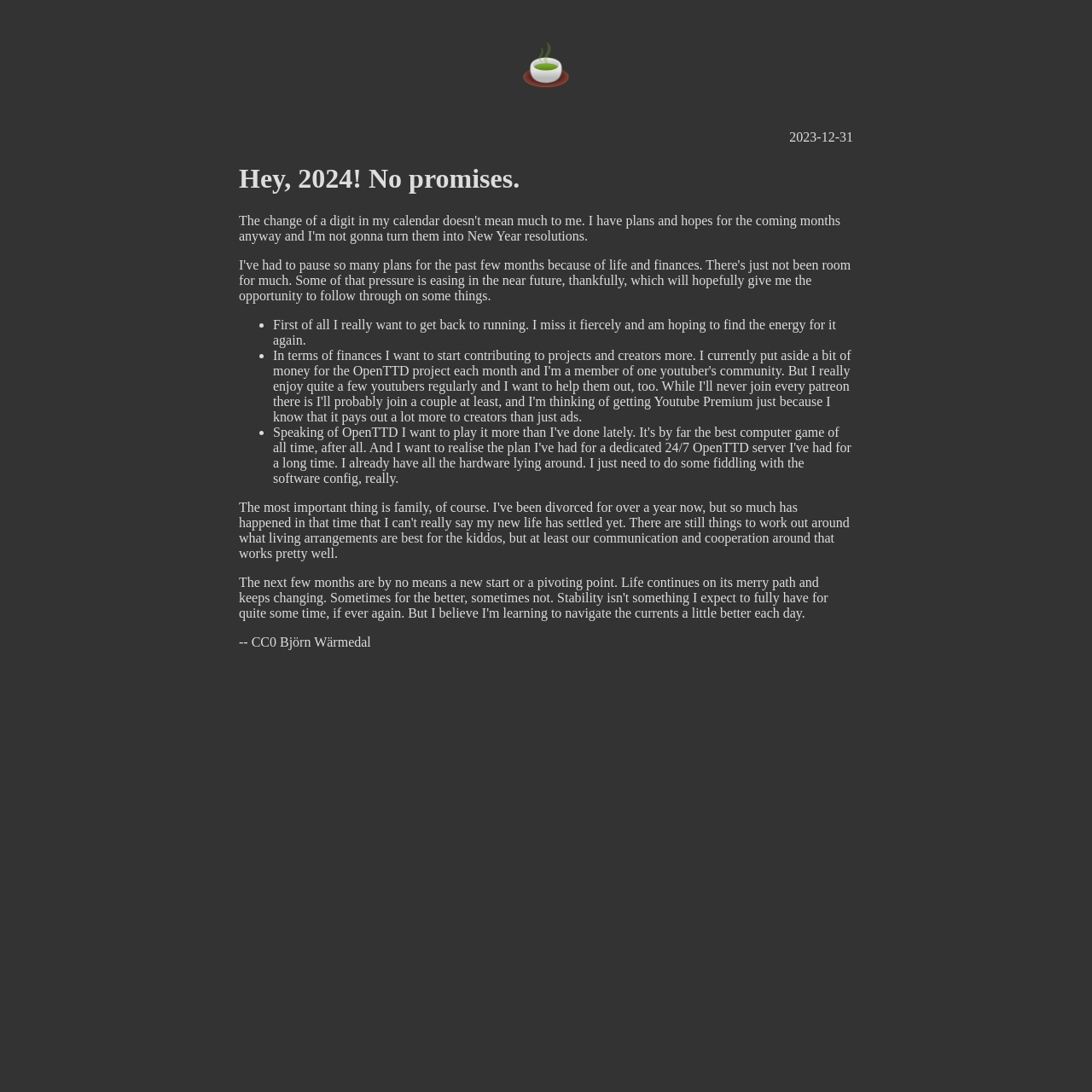Elaborate on the information and visuals displayed on the webpage.

The webpage appears to be a personal blog post or a New Year's resolution list. At the top, there is a heading that reads "Hey, 2024! No promises." written by Björn Wärmedal. Below the heading, there is a link with a tea cup icon, which is positioned slightly to the right of the heading. 

To the right of the link, there is a date "2023-12-31" displayed. 

The main content of the webpage is a list of resolutions or goals for the new year. The list has three items, each marked with a bullet point. The first item on the list is a paragraph of text that expresses the author's desire to get back to running, which they miss and hope to find the energy for again. 

The second and third items on the list are not explicitly stated, but they are marked with bullet points, indicating that they are part of the list. 

At the bottom of the page, there is a credit or copyright notice that reads "-- CC0 Björn Wärmedal", which is positioned slightly to the right of the center of the page.